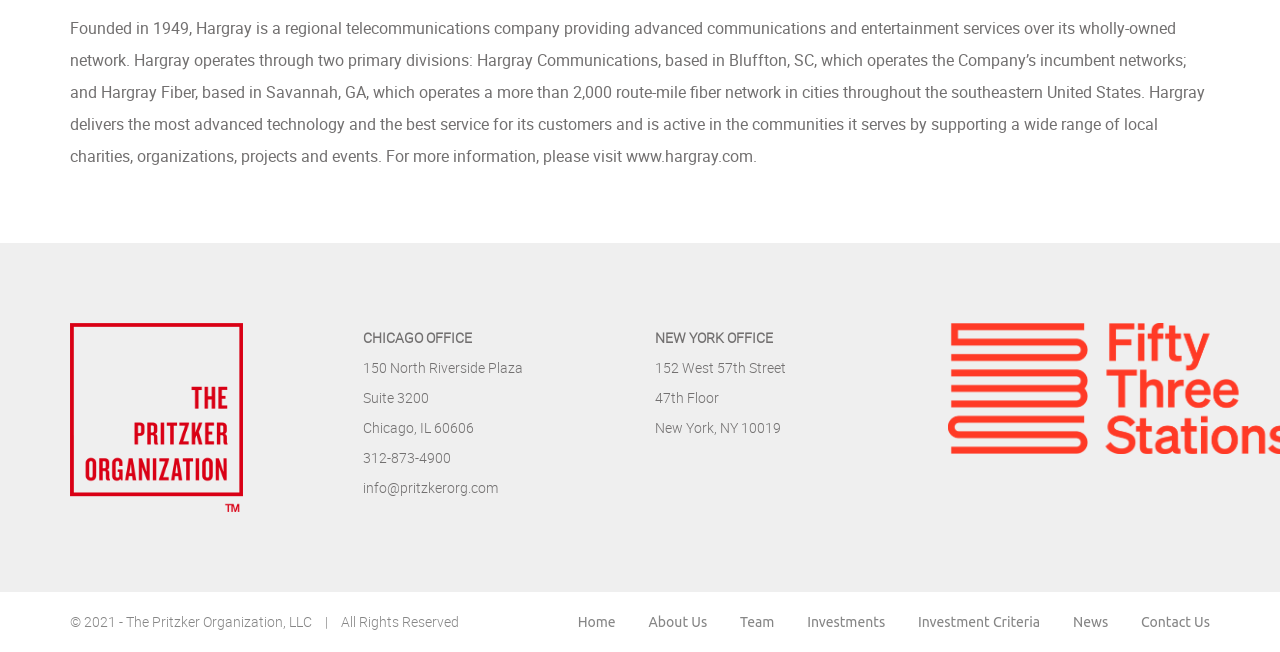Find the bounding box coordinates of the clickable area required to complete the following action: "View the About Us page".

[0.507, 0.938, 0.552, 0.969]